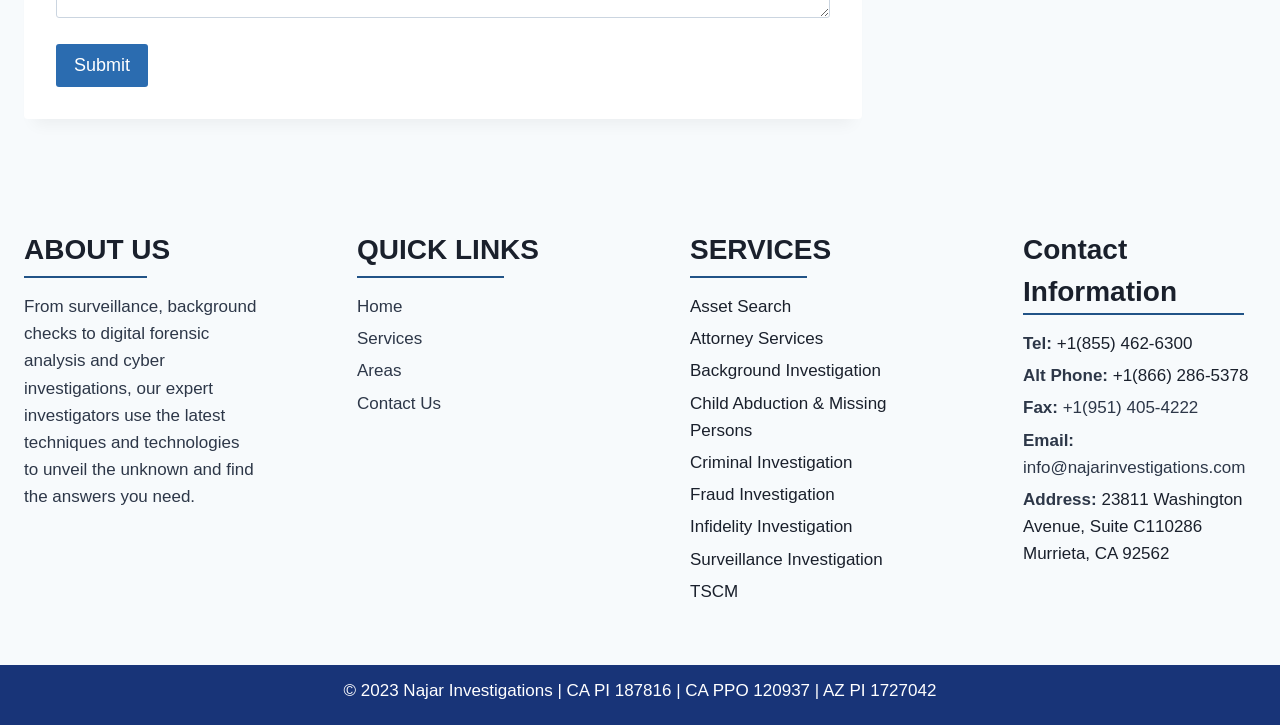What is the address of the company?
Examine the image and provide an in-depth answer to the question.

The address can be found in the Contact Information section, which lists 'Address: 23811 Washington Avenue, Suite C110286 Murrieta, CA 92562'.